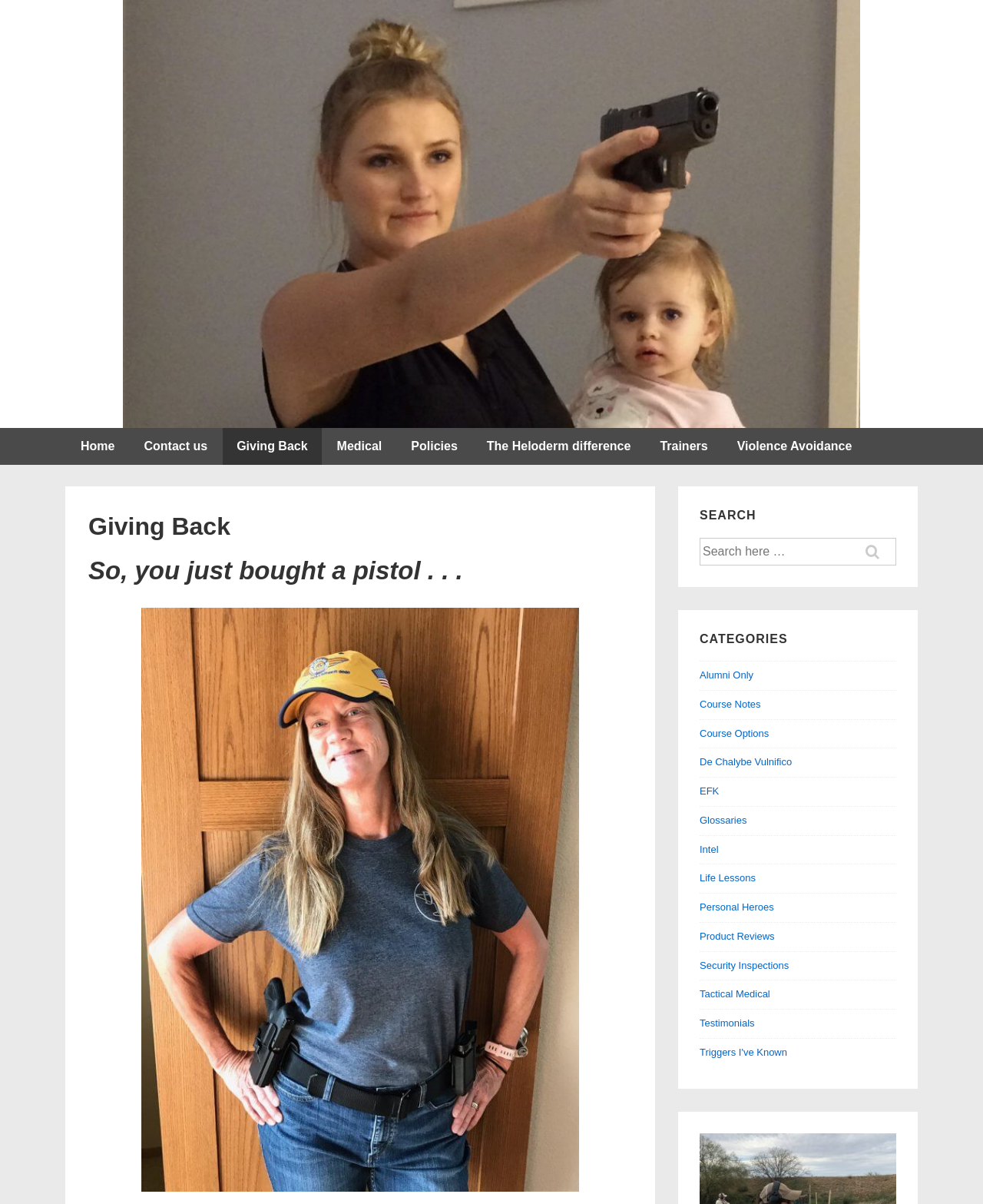Please identify the bounding box coordinates of the clickable area that will allow you to execute the instruction: "Click on the 'Home' link".

[0.068, 0.355, 0.131, 0.386]